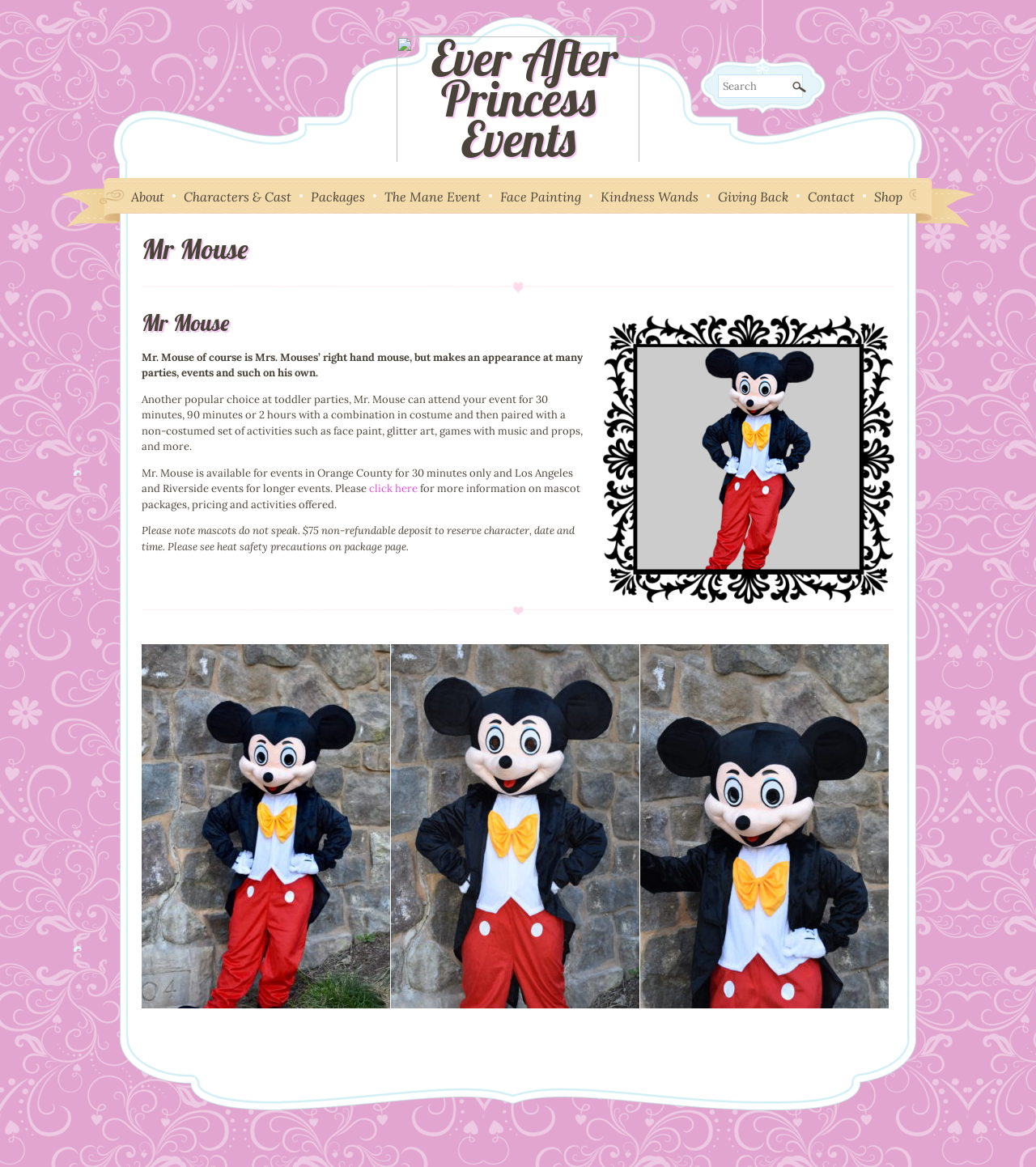Can you identify the bounding box coordinates of the clickable region needed to carry out this instruction: 'Learn more about Ever After Princess Events'? The coordinates should be four float numbers within the range of 0 to 1, stated as [left, top, right, bottom].

[0.327, 0.031, 0.673, 0.153]